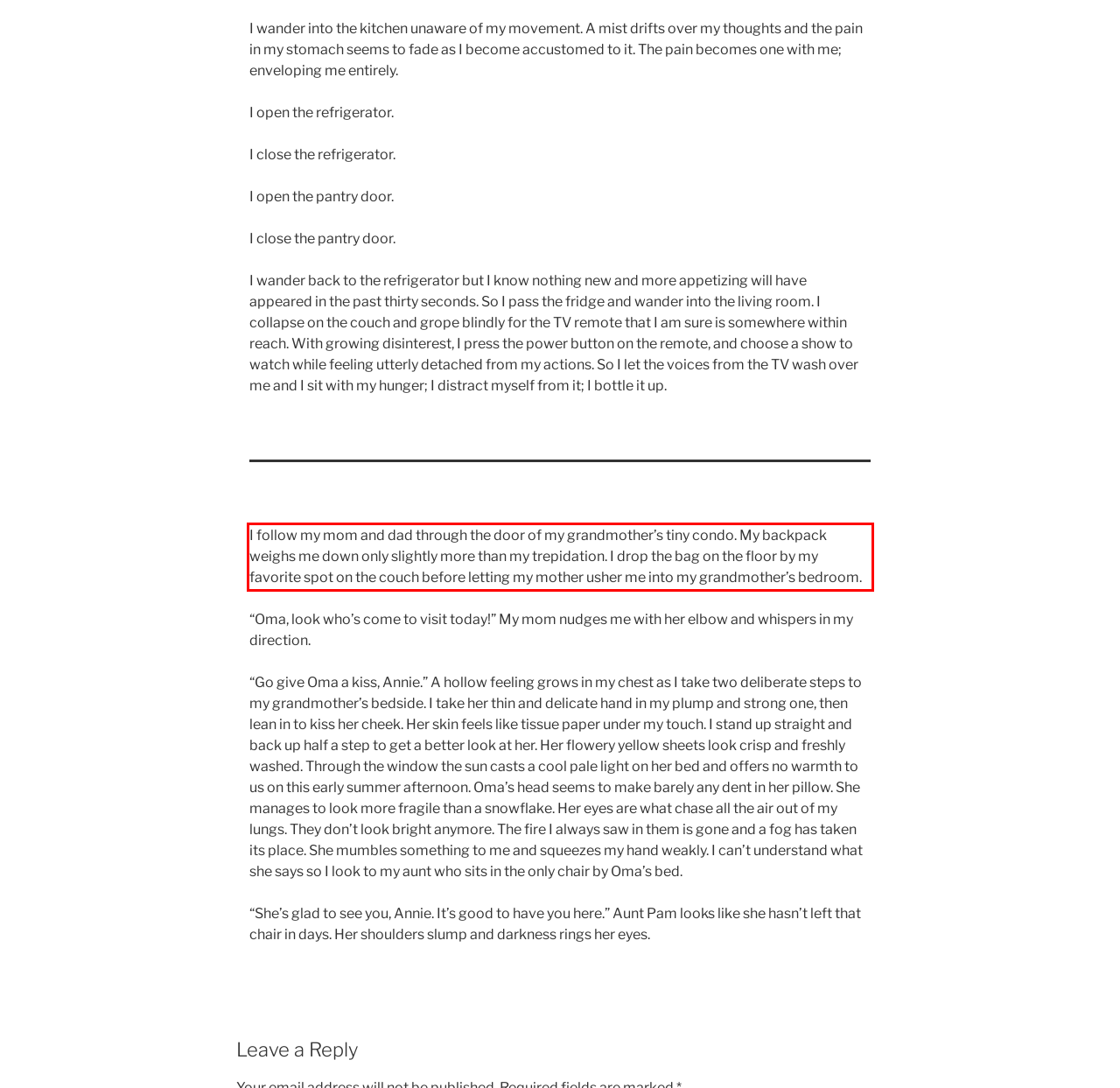Review the screenshot of the webpage and recognize the text inside the red rectangle bounding box. Provide the extracted text content.

I follow my mom and dad through the door of my grandmother’s tiny condo. My backpack weighs me down only slightly more than my trepidation. I drop the bag on the floor by my favorite spot on the couch before letting my mother usher me into my grandmother’s bedroom.